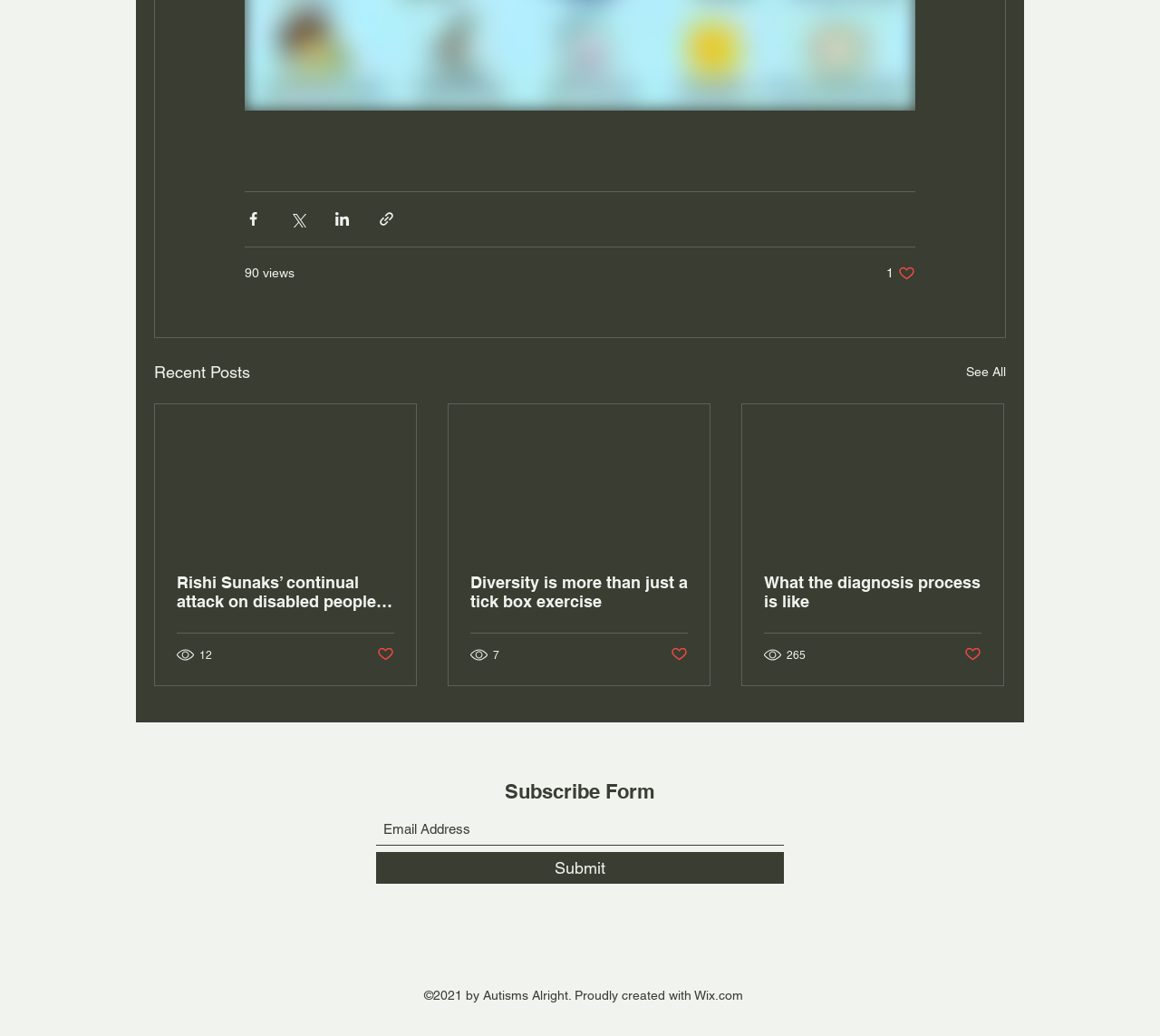From the webpage screenshot, identify the region described by Uncategorized. Provide the bounding box coordinates as (top-left x, top-left y, bottom-right x, bottom-right y), with each value being a floating point number between 0 and 1.

None